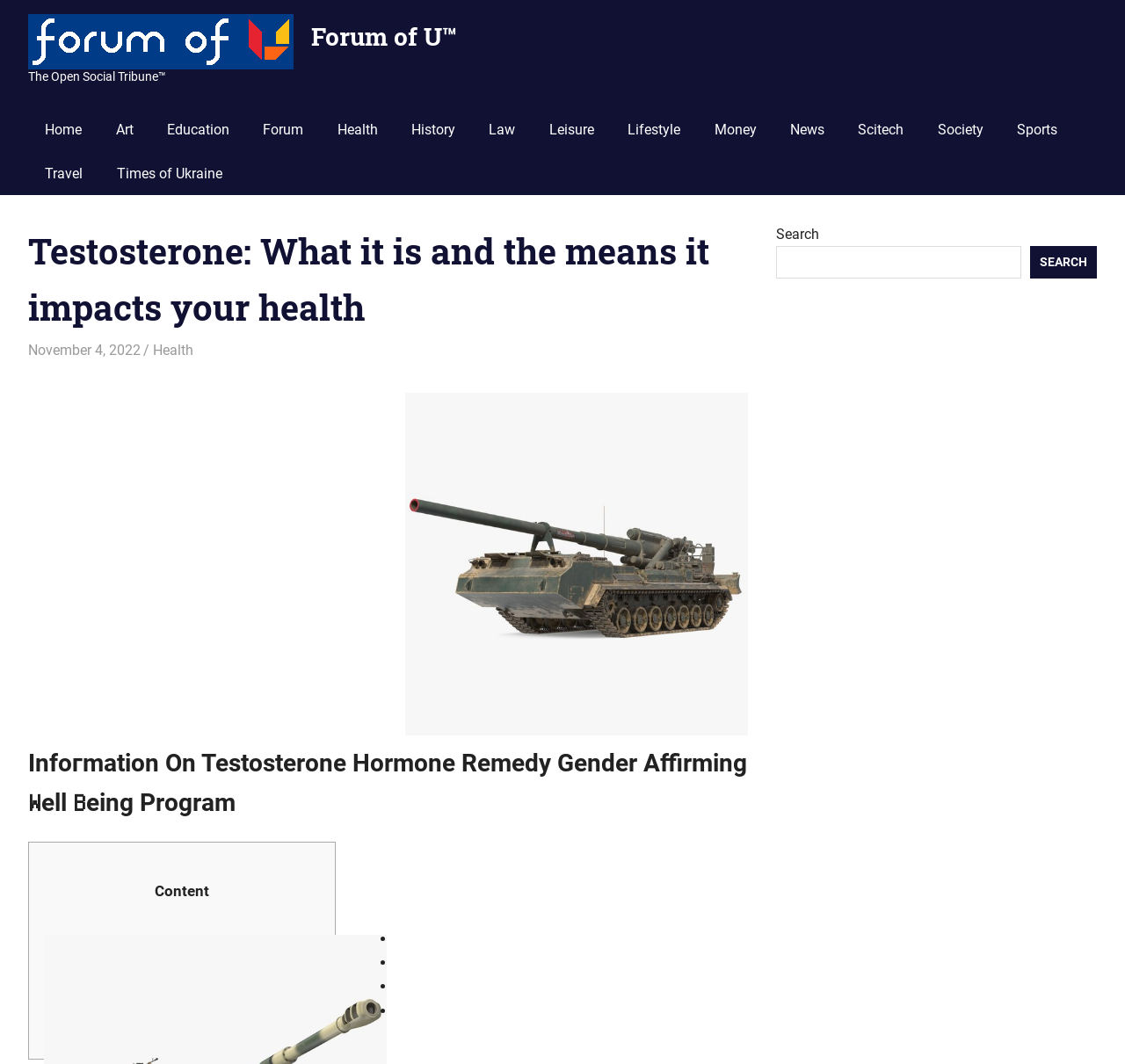What is the author of the article?
Refer to the image and provide a concise answer in one word or phrase.

nathanielmello6